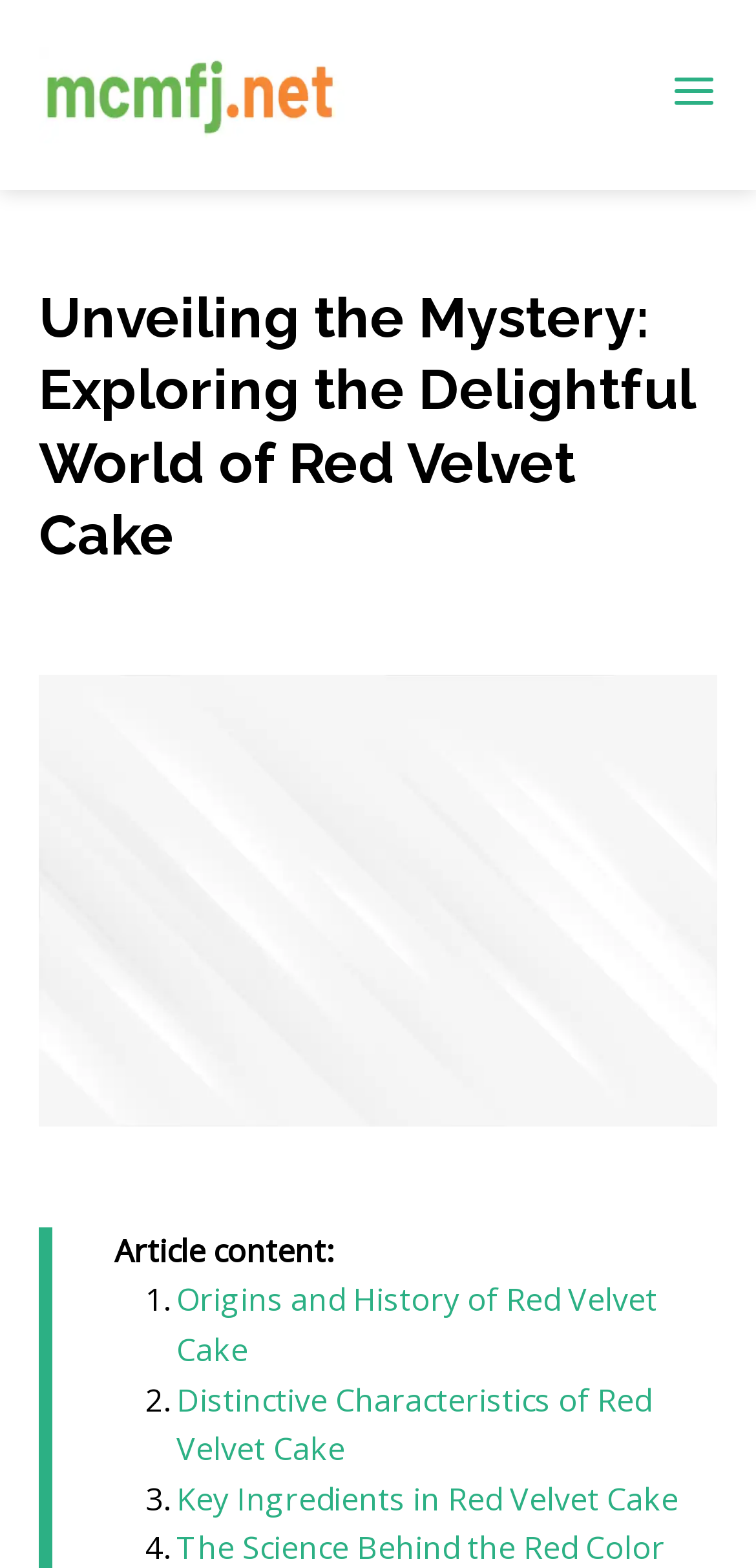Articulate a detailed summary of the webpage's content and design.

The webpage is about exploring the world of red velvet cake, with a focus on its origins, ingredients, and science. At the top left corner, there is a link to "mcmfj.net" accompanied by a small image. To the right of this link, there is a button with an image. 

Below these elements, the main title "Unveiling the Mystery: Exploring the Delightful World of Red Velvet Cake" is prominently displayed. This title is followed by the subtitle "The Art of Flavor: Where Food Becomes an Edible Masterpiece". 

Further down, there is a section labeled "Article content:" which introduces a list of three articles related to red velvet cake. The list is numbered, with each item being a link to a specific article. The articles are titled "Origins and History of Red Velvet Cake", "Distinctive Characteristics of Red Velvet Cake", and "Key Ingredients in Red Velvet Cake". These links are positioned in the middle of the page, with the list markers (numbers 1, 2, and 3) aligned to the left of each link.